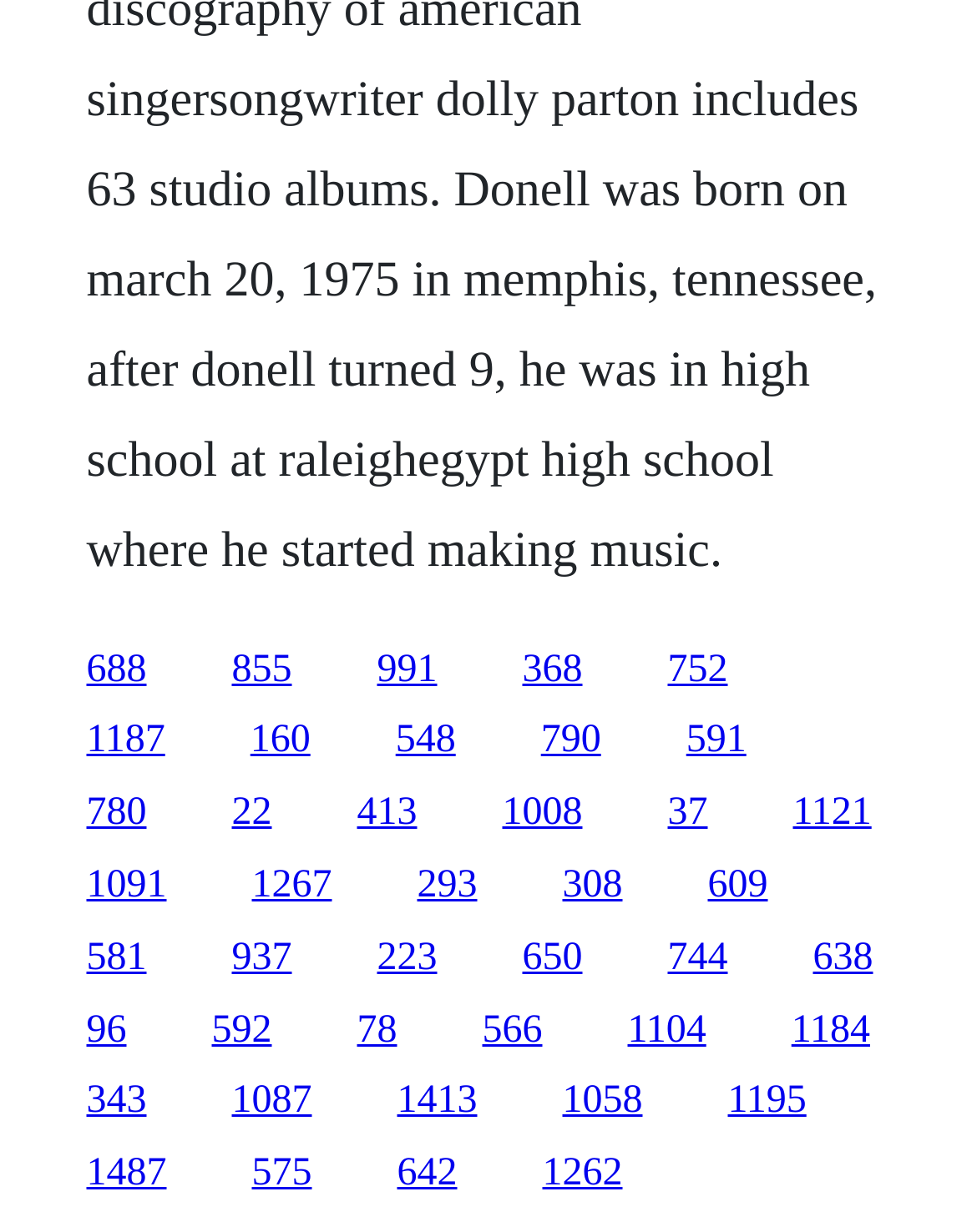Are the links evenly spaced?
Using the image as a reference, give an elaborate response to the question.

I compared the x1 and x2 values of adjacent link elements and found that the distances between them are not consistent, indicating that the links are not evenly spaced.